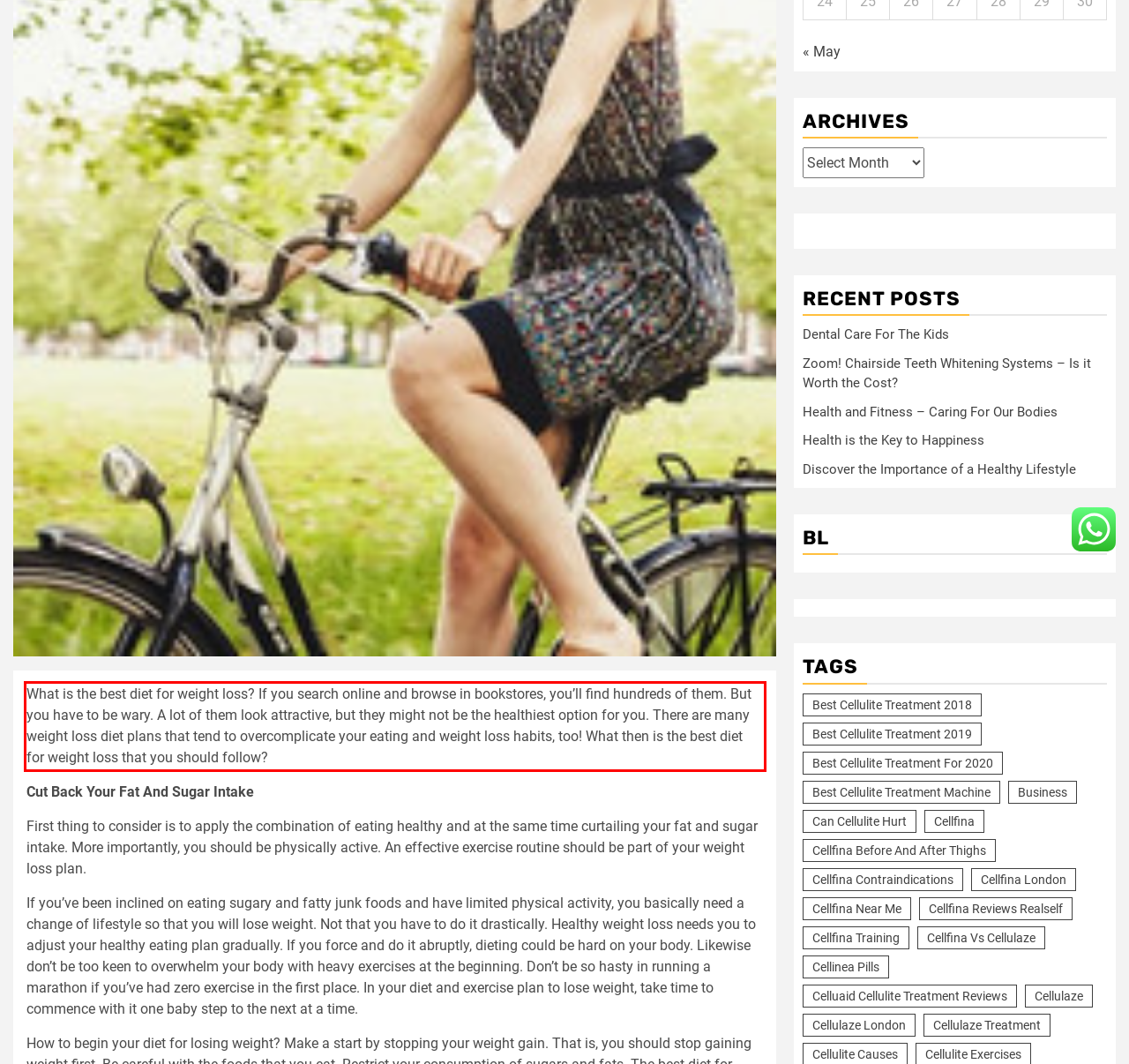You are presented with a screenshot containing a red rectangle. Extract the text found inside this red bounding box.

What is the best diet for weight loss? If you search online and browse in bookstores, you’ll find hundreds of them. But you have to be wary. A lot of them look attractive, but they might not be the healthiest option for you. There are many weight loss diet plans that tend to overcomplicate your eating and weight loss habits, too! What then is the best diet for weight loss that you should follow?